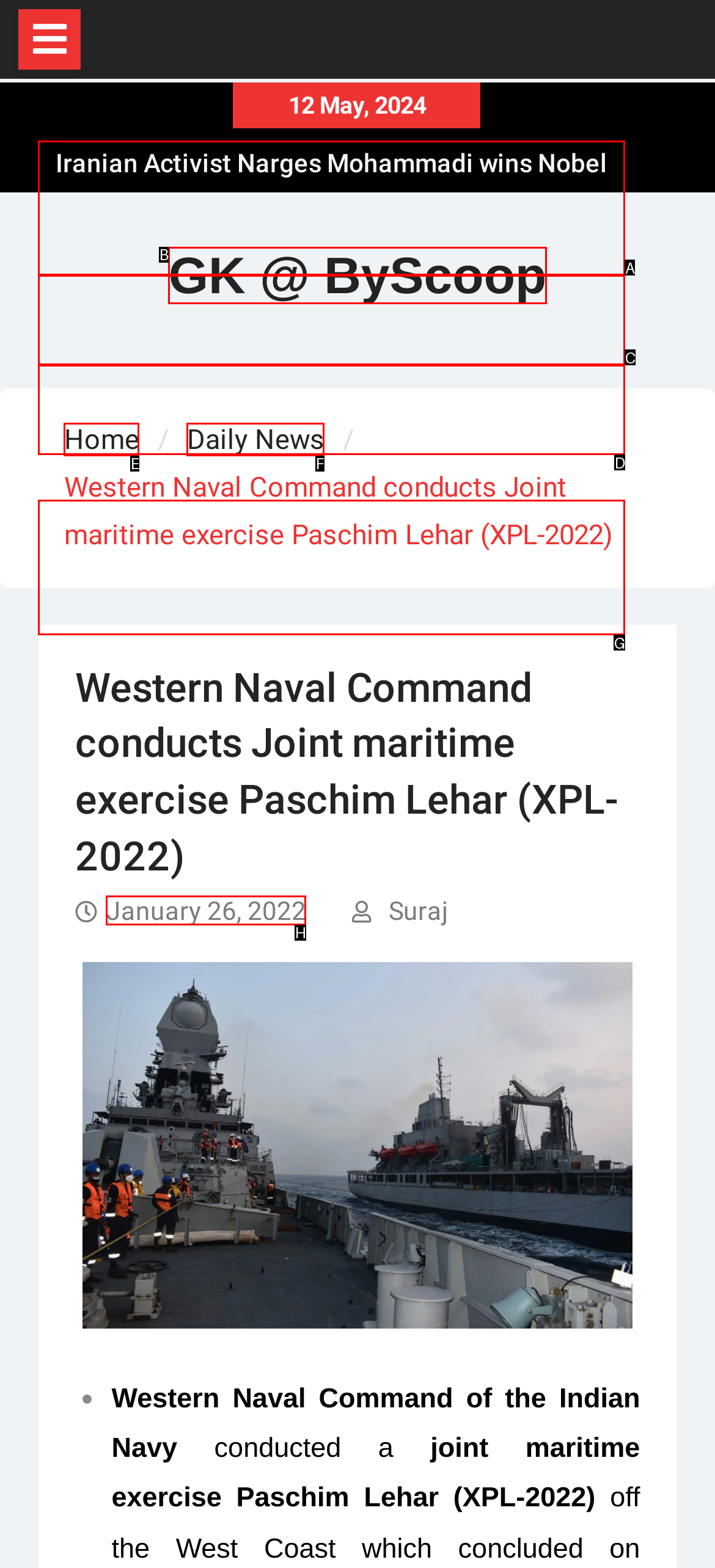Determine which option you need to click to execute the following task: Click on the link to read about RBI keeps Repo Rate unchanged at 6.50% in Monetary Policy Committee (MPC) Meet on October 06, 2023. Provide your answer as a single letter.

G